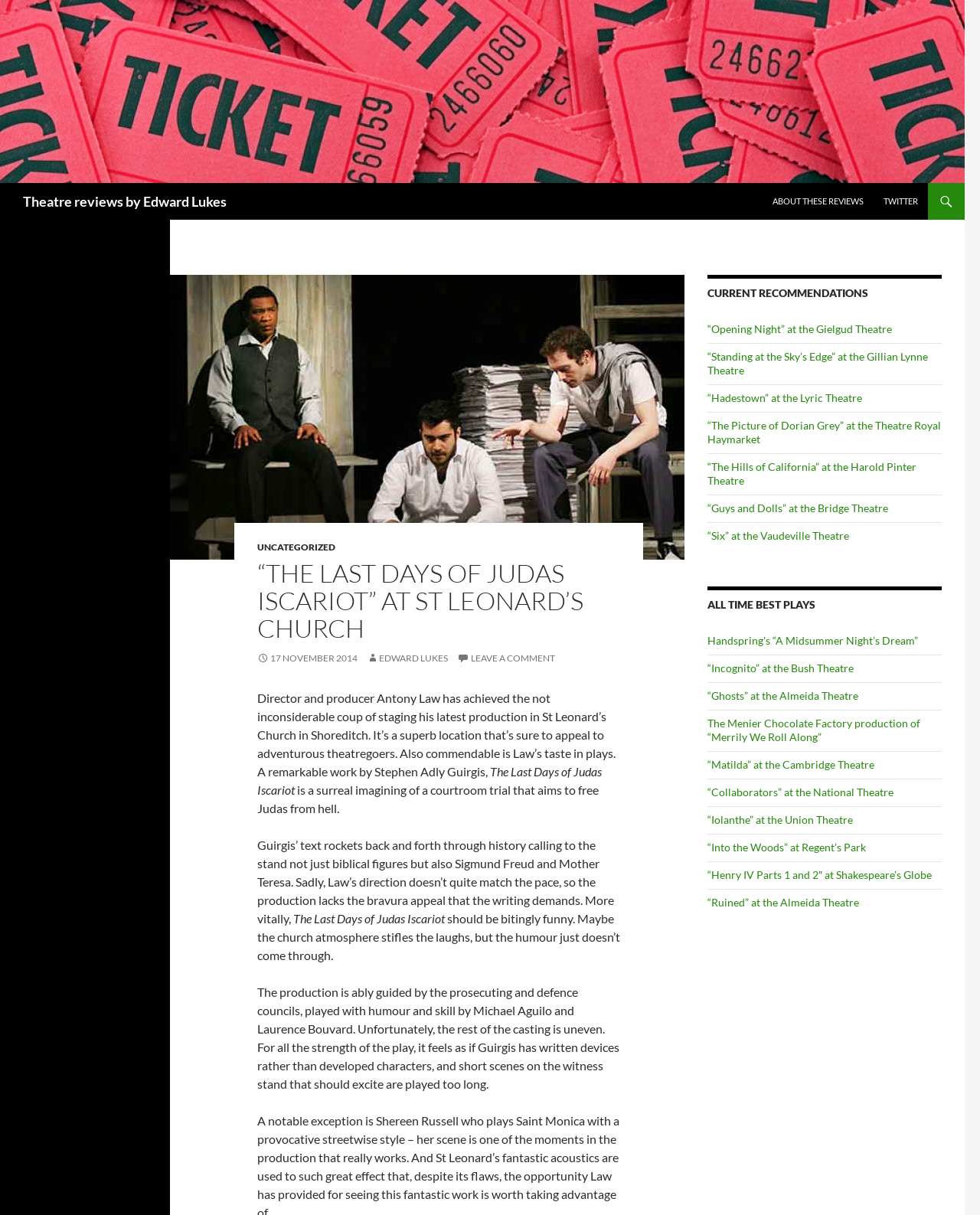Utilize the details in the image to thoroughly answer the following question: Who is the director of the play?

The answer can be found in the text 'Director and producer Antony Law has achieved the not inconsiderable coup of staging his latest production in St Leonard’s Church in Shoreditch.' which indicates that Antony Law is the director of the play.